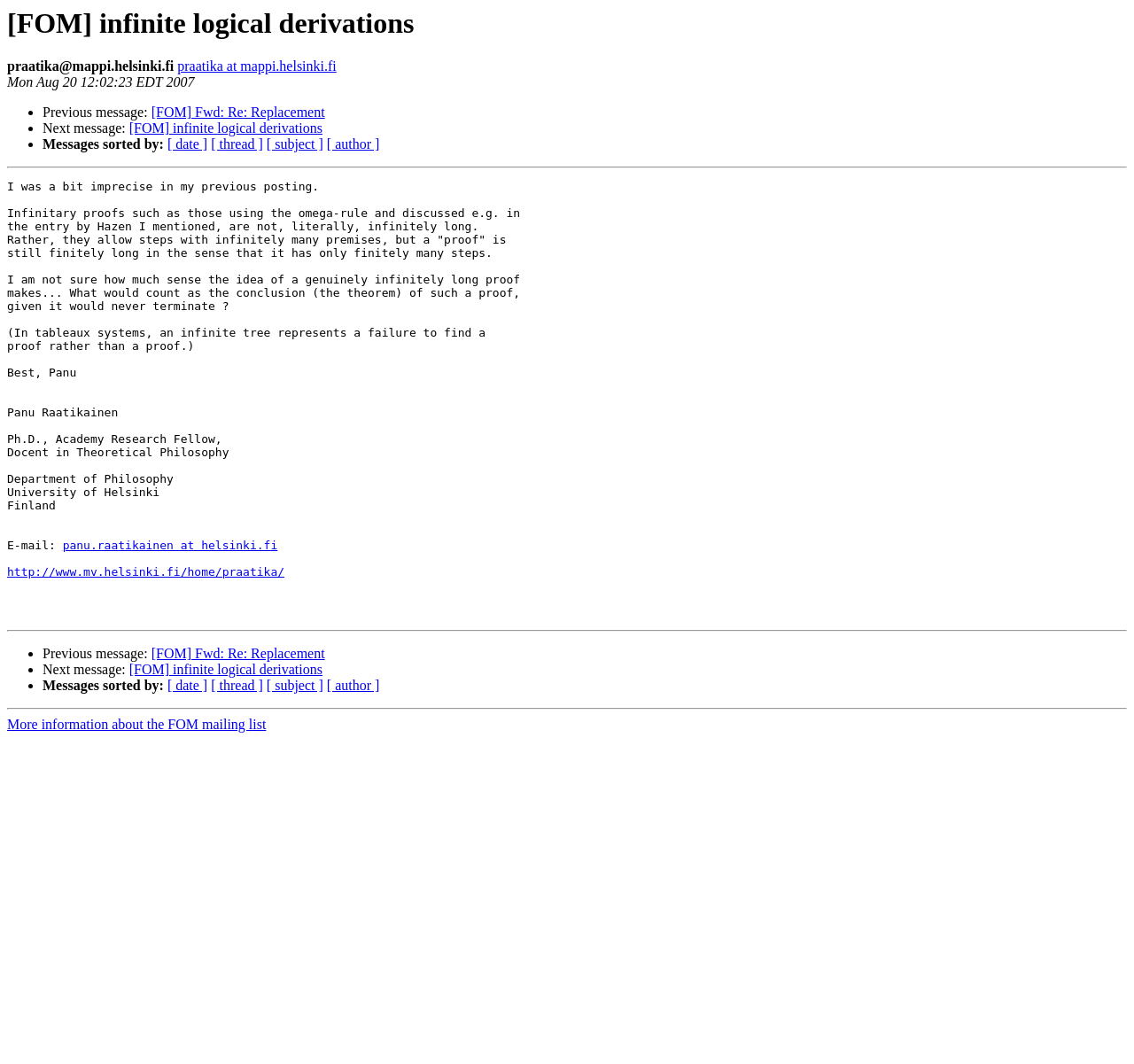Find the bounding box coordinates for the area that should be clicked to accomplish the instruction: "Get more information about the FOM mailing list".

[0.006, 0.674, 0.235, 0.688]